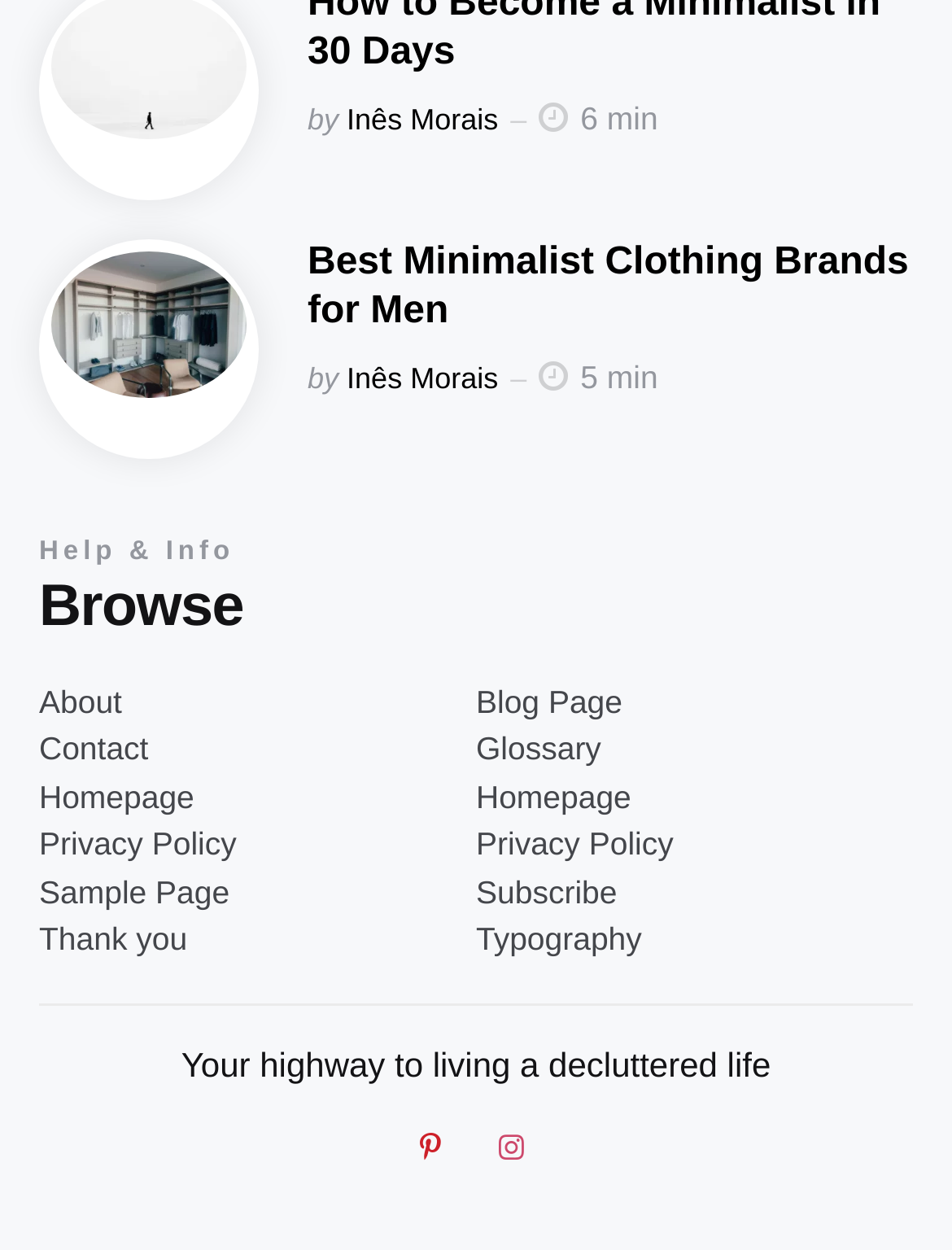Highlight the bounding box coordinates of the element that should be clicked to carry out the following instruction: "Browse the 'Blog Page'". The coordinates must be given as four float numbers ranging from 0 to 1, i.e., [left, top, right, bottom].

[0.5, 0.543, 0.654, 0.581]